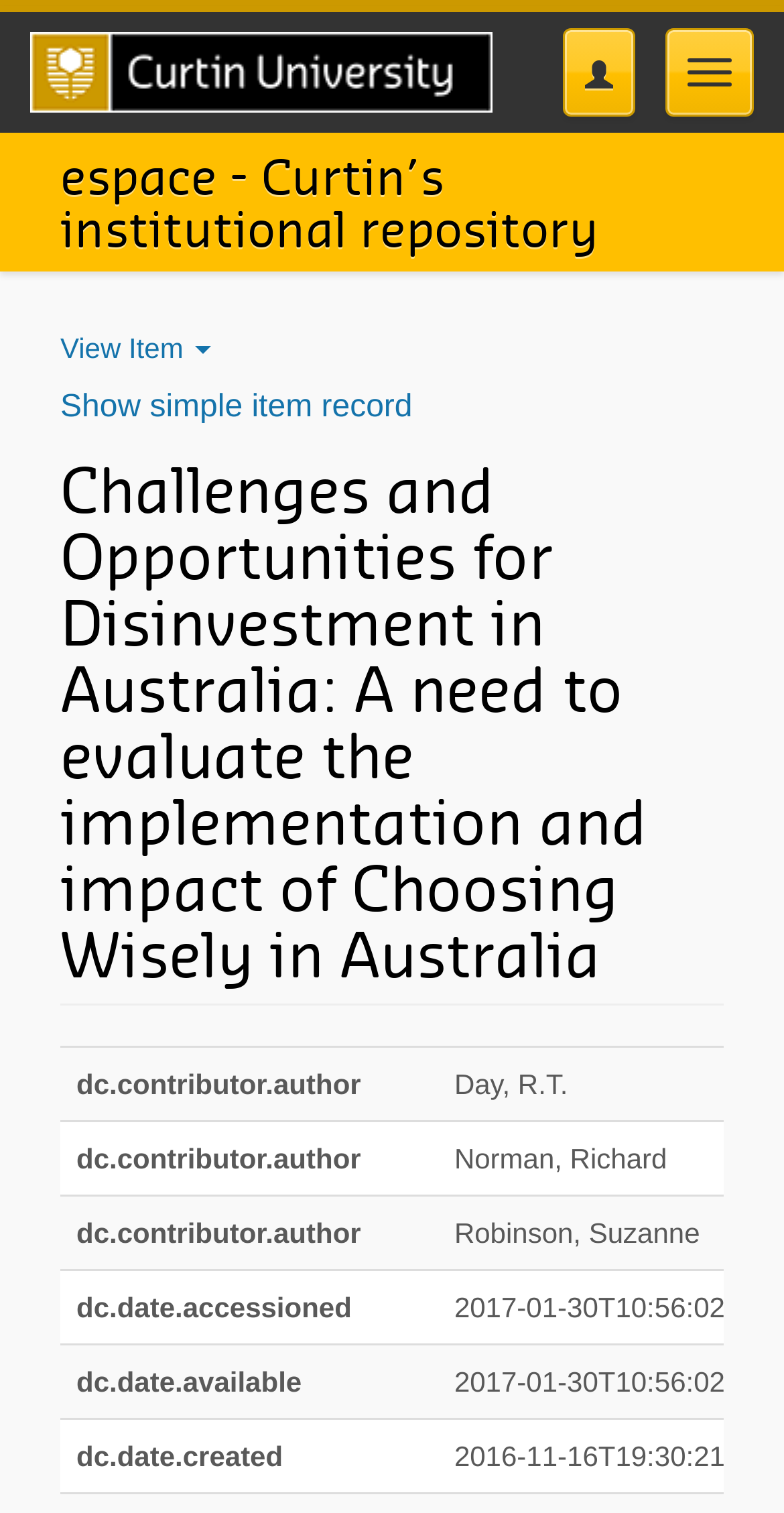Create a detailed summary of all the visual and textual information on the webpage.

The webpage appears to be a repository item page from Curtin University, with a focus on a specific research paper titled "Challenges and Opportunities for Disinvestment in Australia: A need to evaluate the implementation and impact of Choosing Wisely in Australia". 

At the top left corner, there is a link to the Curtin University Homepage, accompanied by a university logo image. To the right of the logo, there are two buttons: "Toggle navigation" and another empty button. 

Below the top section, there is a link to "espace - Curtin’s institutional repository" with a heading of the same text. This is followed by a button labeled "View Item" and another link labeled "Show simple item record". 

The main content of the page is a heading that matches the title of the research paper, which takes up a significant portion of the page. Below the heading, there are five grid cells arranged vertically, each containing metadata about the research paper, including the authors, dates accessed, available, and created.